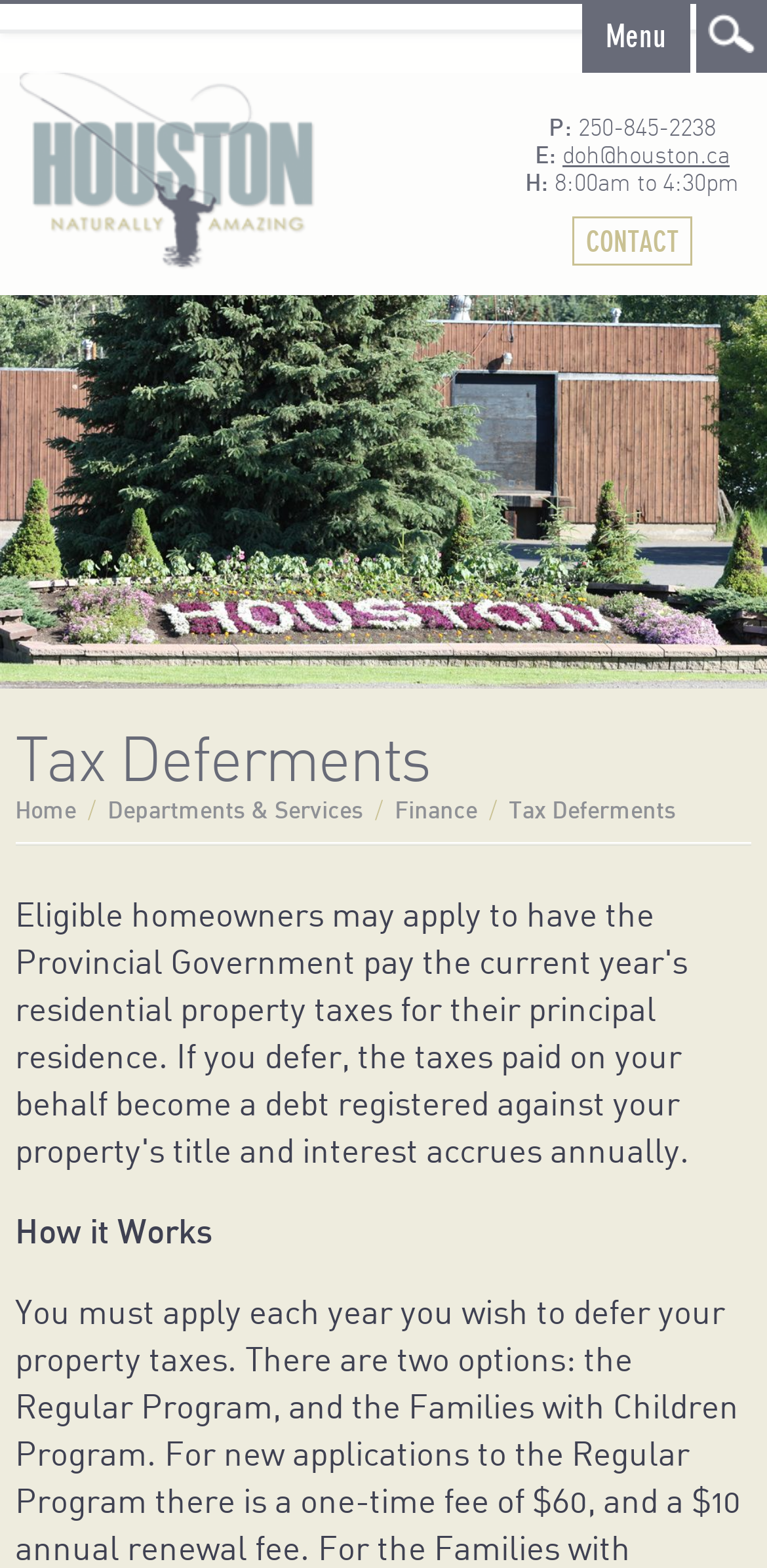Use a single word or phrase to answer the question:
What is the phone number?

250-845-2238